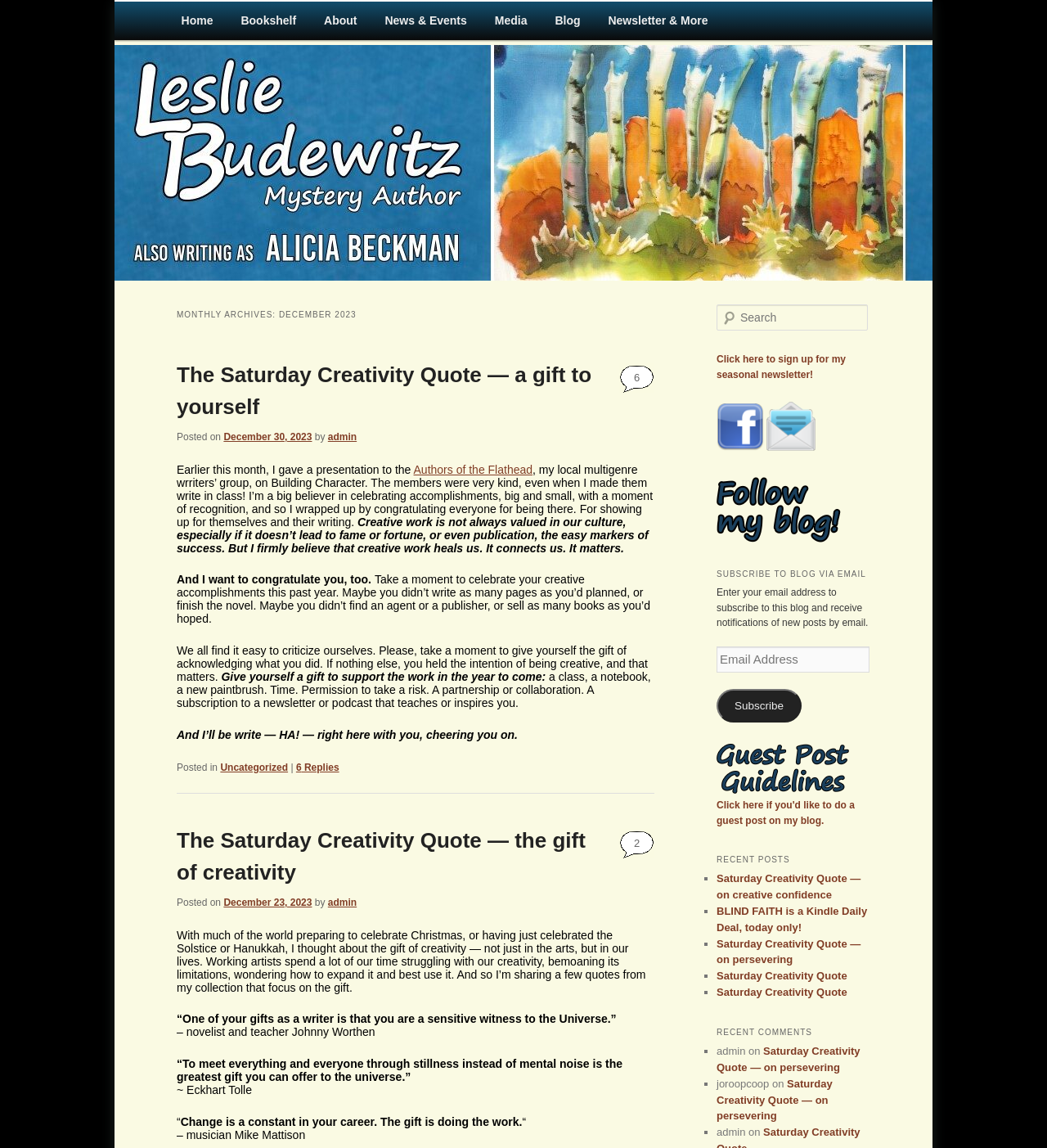Locate the bounding box coordinates of the element that should be clicked to execute the following instruction: "Read the 'Saturday Creativity Quote — a gift to yourself' post".

[0.169, 0.316, 0.565, 0.365]